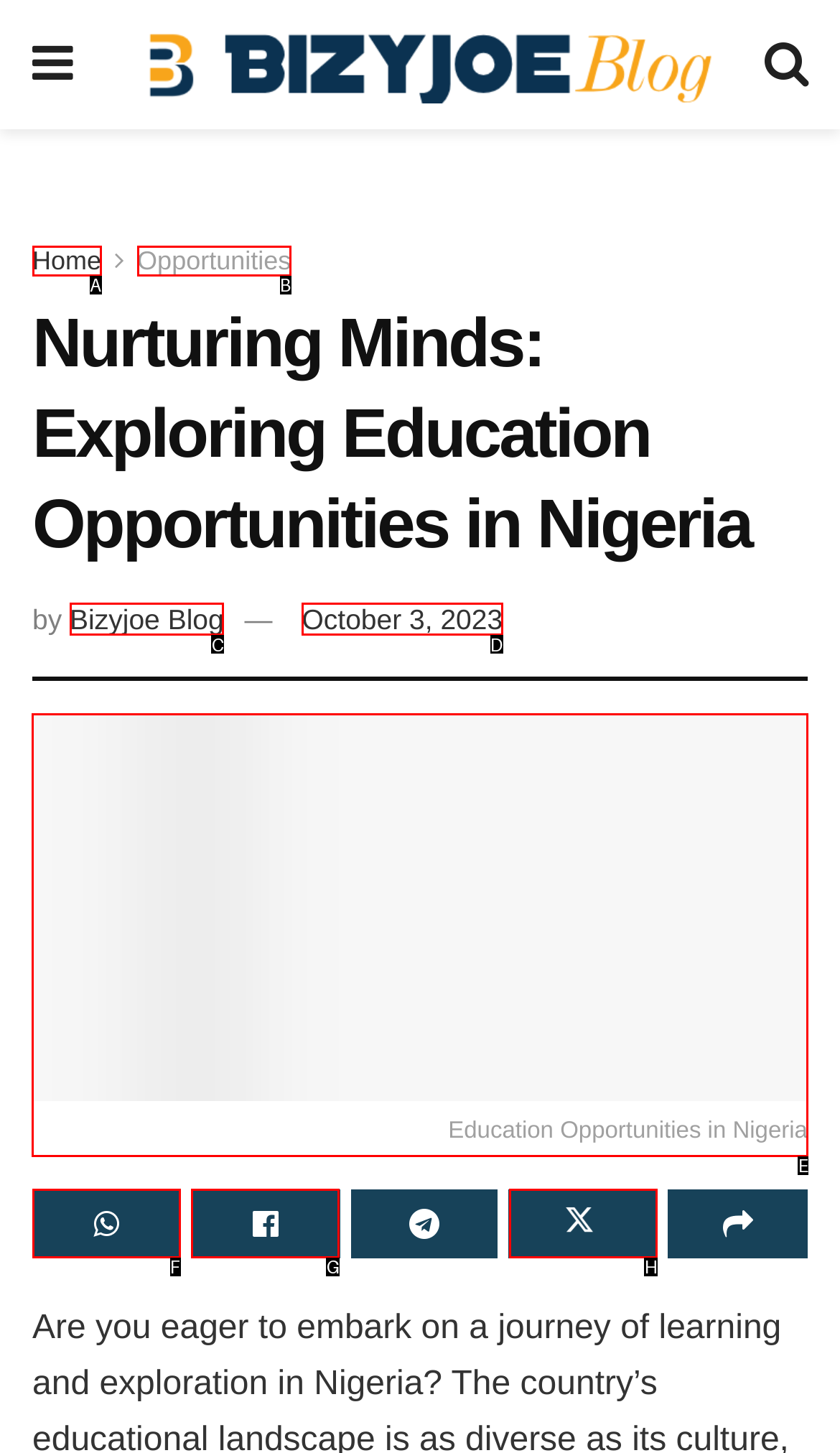Find the appropriate UI element to complete the task: View the Education Opportunities in Nigeria article. Indicate your choice by providing the letter of the element.

E